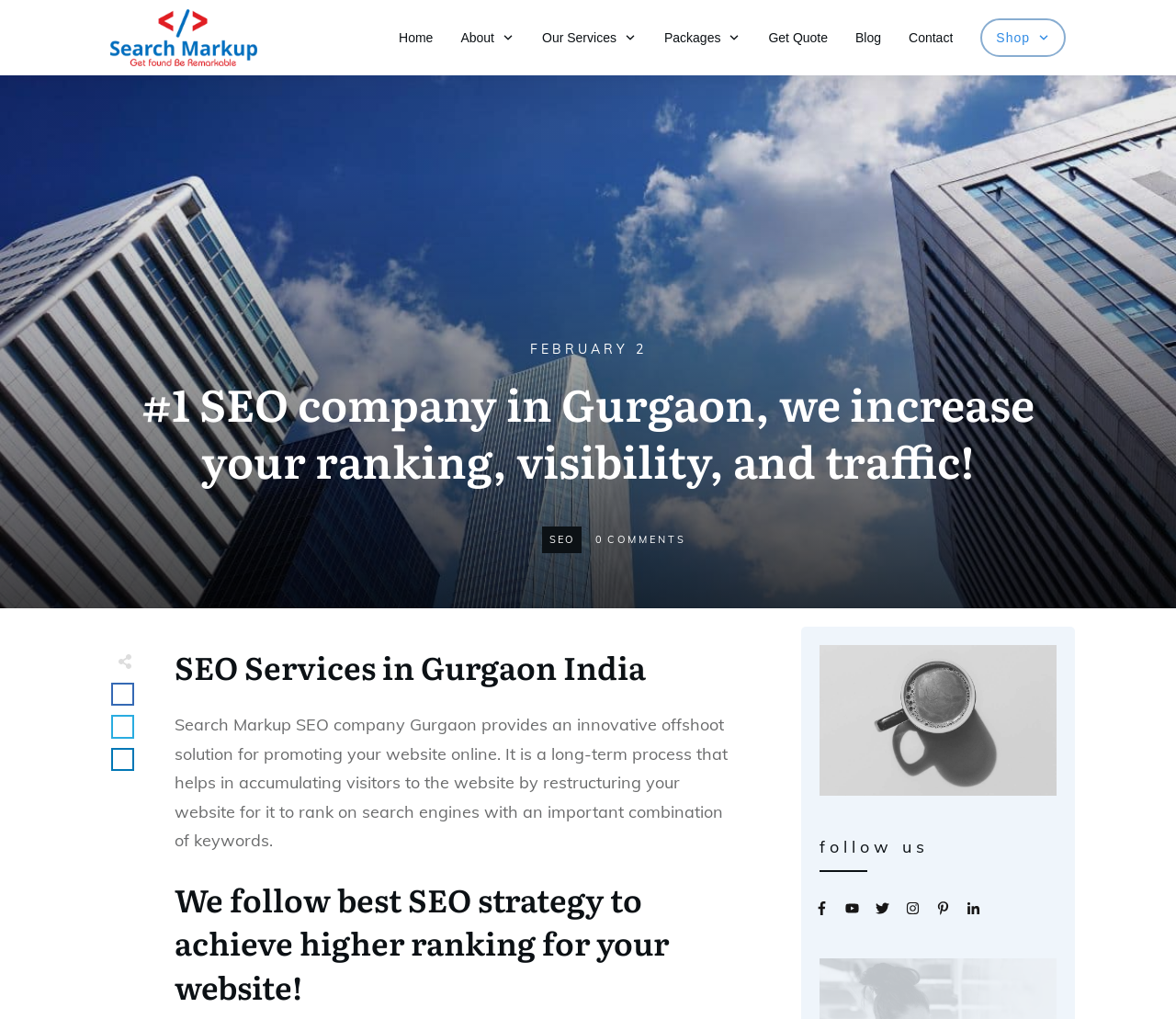Determine the bounding box coordinates of the clickable region to execute the instruction: "Click on the 'Home' link". The coordinates should be four float numbers between 0 and 1, denoted as [left, top, right, bottom].

[0.339, 0.024, 0.368, 0.049]